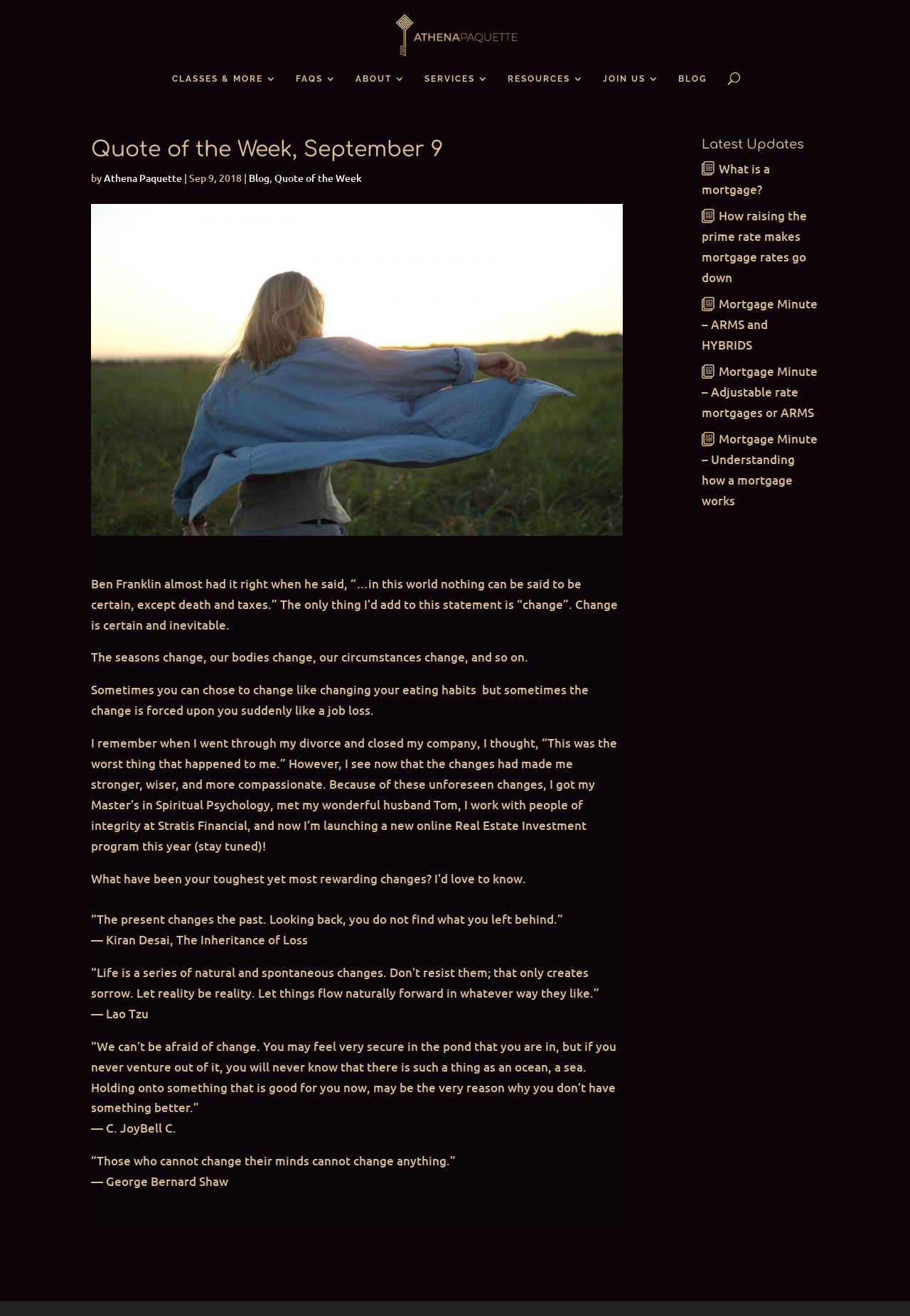Answer briefly with one word or phrase:
What is the topic of the article?

Change